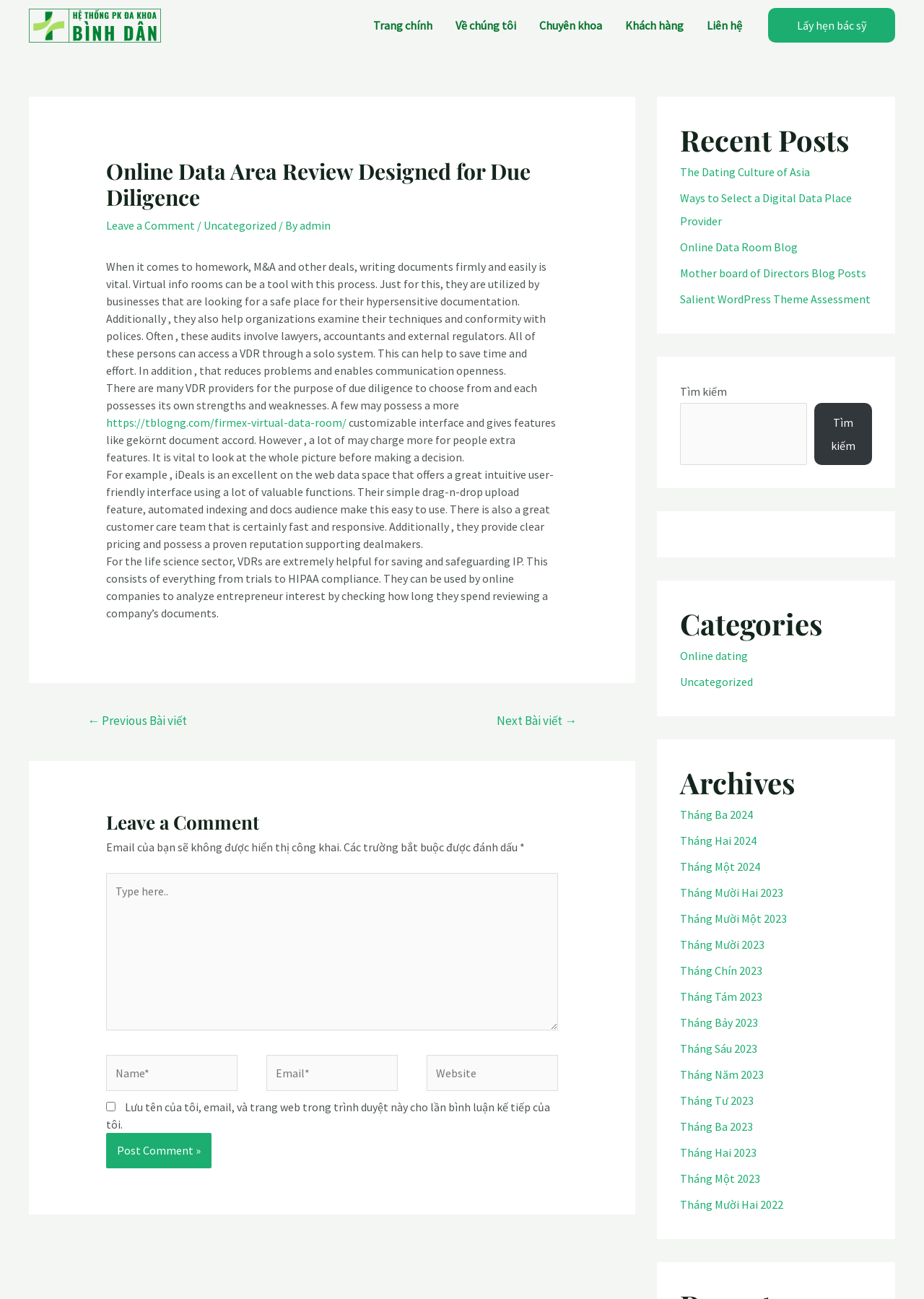Show the bounding box coordinates of the region that should be clicked to follow the instruction: "Type in the 'Name' field."

[0.115, 0.812, 0.257, 0.84]